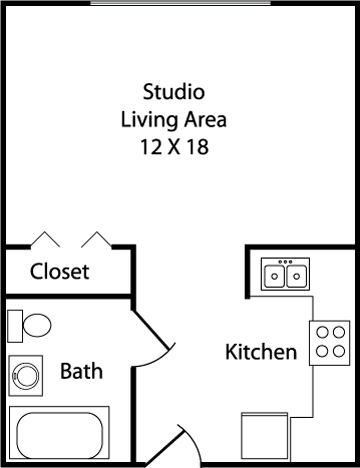Paint a vivid picture with your description of the image.

The image illustrates the floor plan for a studio apartment named "Ellington," measuring 12 feet by 18 feet. The layout features essential living areas efficiently organized to maximize space. To the left, there is a compact bathroom equipped with a bathtub and a toilet, adjacent to a modest closet for storage. The living area occupies the central space, marked spaciously for versatile use. On the right, the kitchen is efficiently designed with a two-basin sink and a cooking area fitted with a stove and oven. This floor plan highlights the apartment's functionality, catering to those seeking a cozy and practical living arrangement at Jackson Manor Apartments.